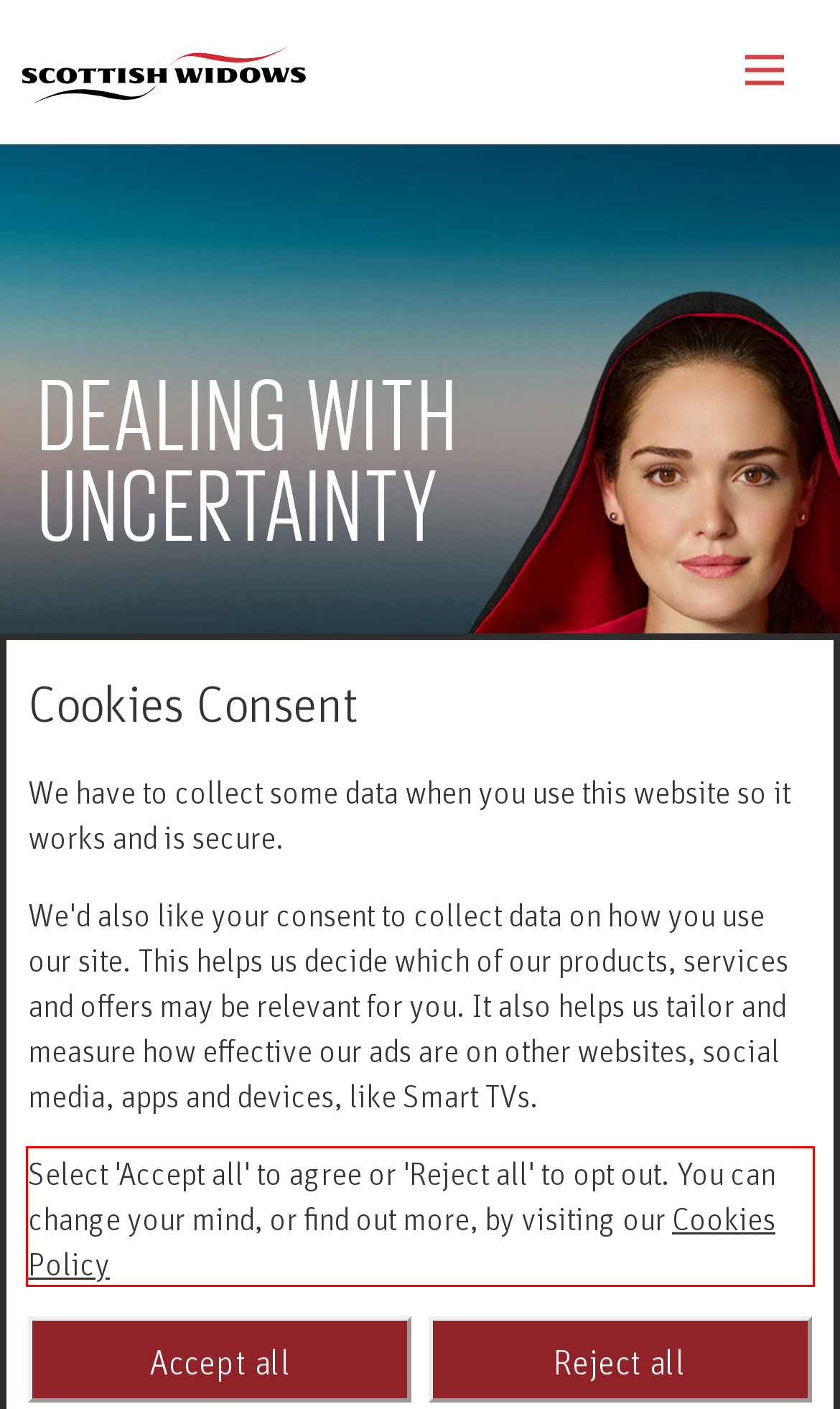From the provided screenshot, extract the text content that is enclosed within the red bounding box.

Select 'Accept all' to agree or 'Reject all' to opt out. You can change your mind, or find out more, by visiting our Cookies Policy